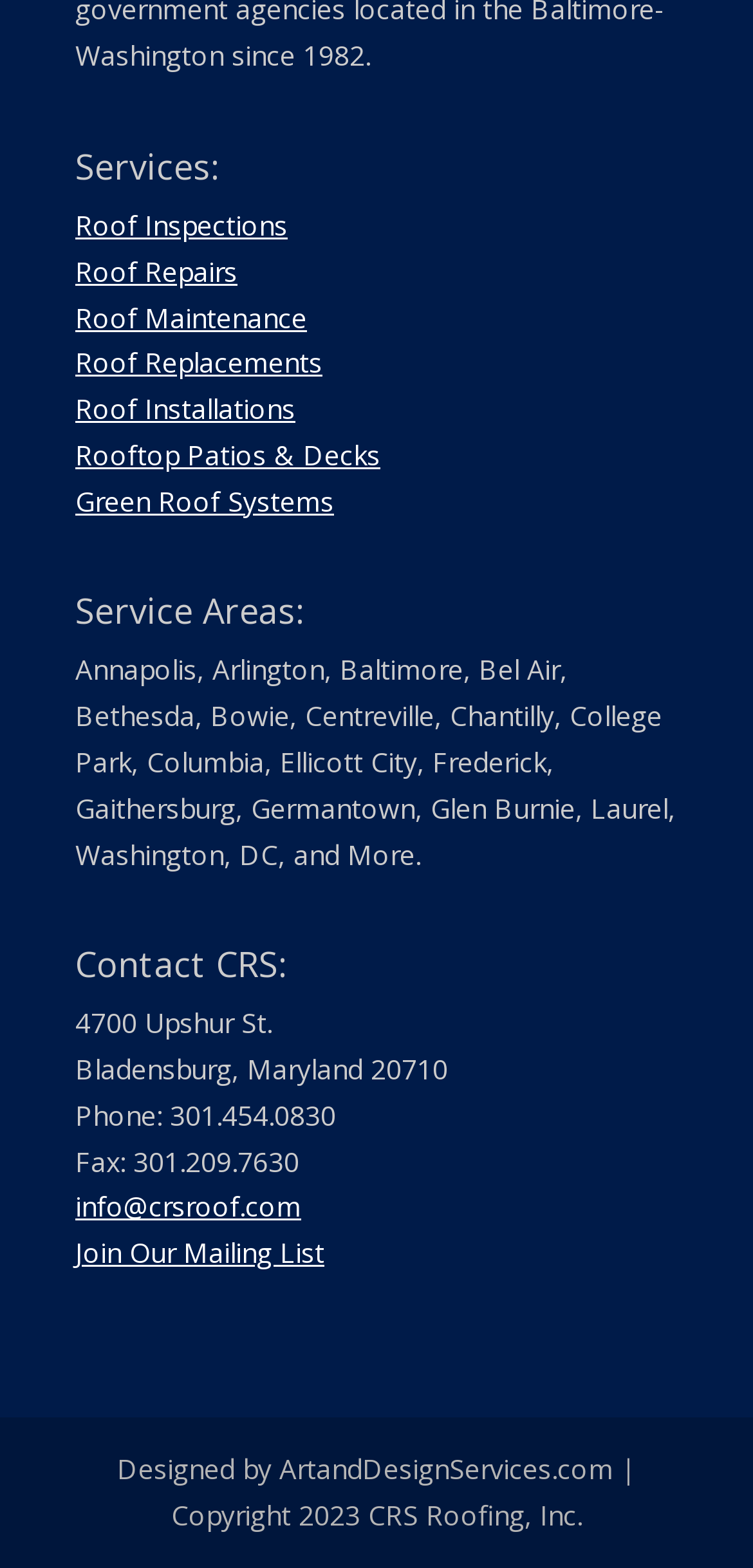Determine the bounding box coordinates of the element that should be clicked to execute the following command: "Follow on social media".

None